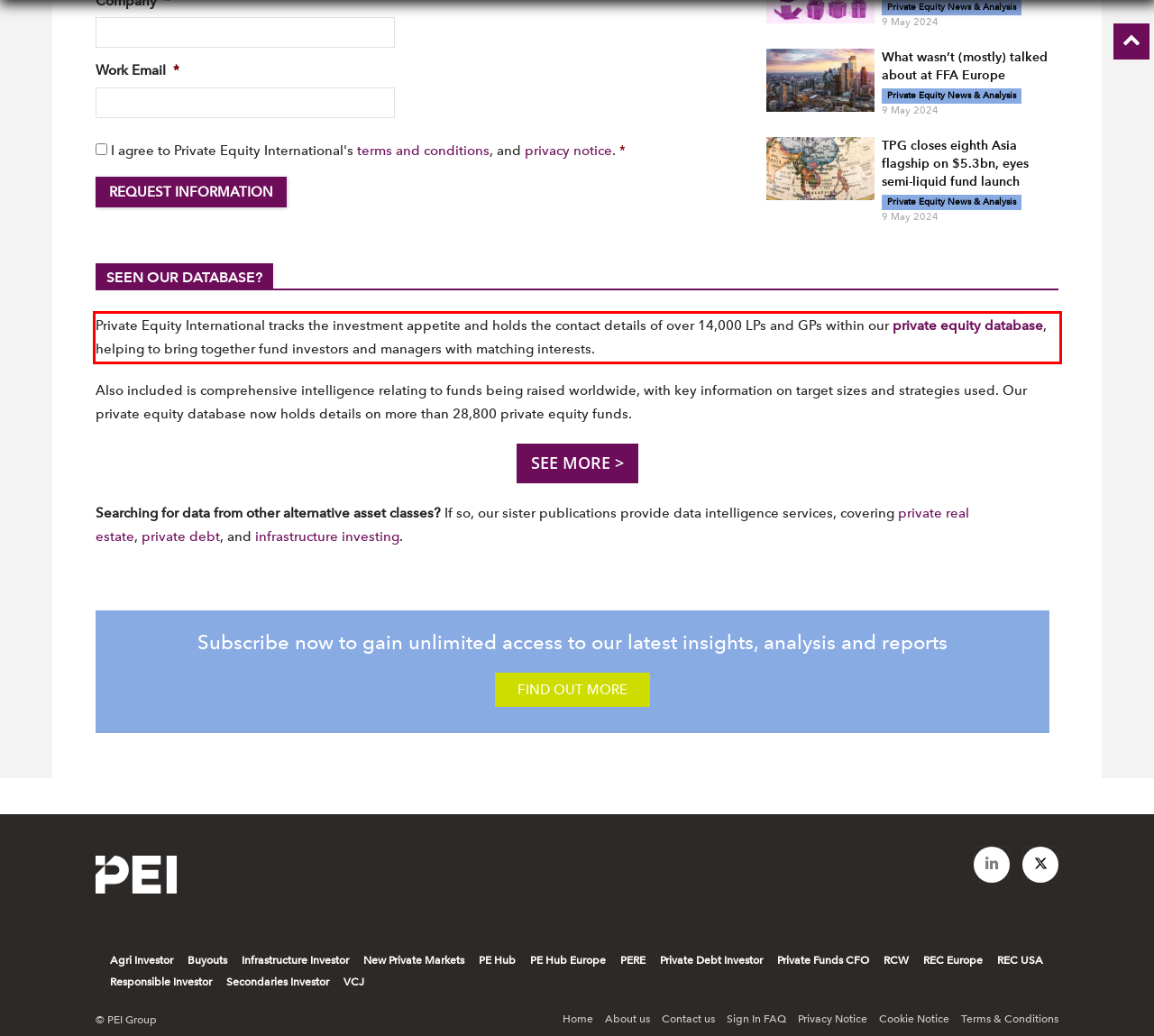Please extract the text content within the red bounding box on the webpage screenshot using OCR.

Private Equity International tracks the investment appetite and holds the contact details of over 14,000 LPs and GPs within our private equity database, helping to bring together fund investors and managers with matching interests.